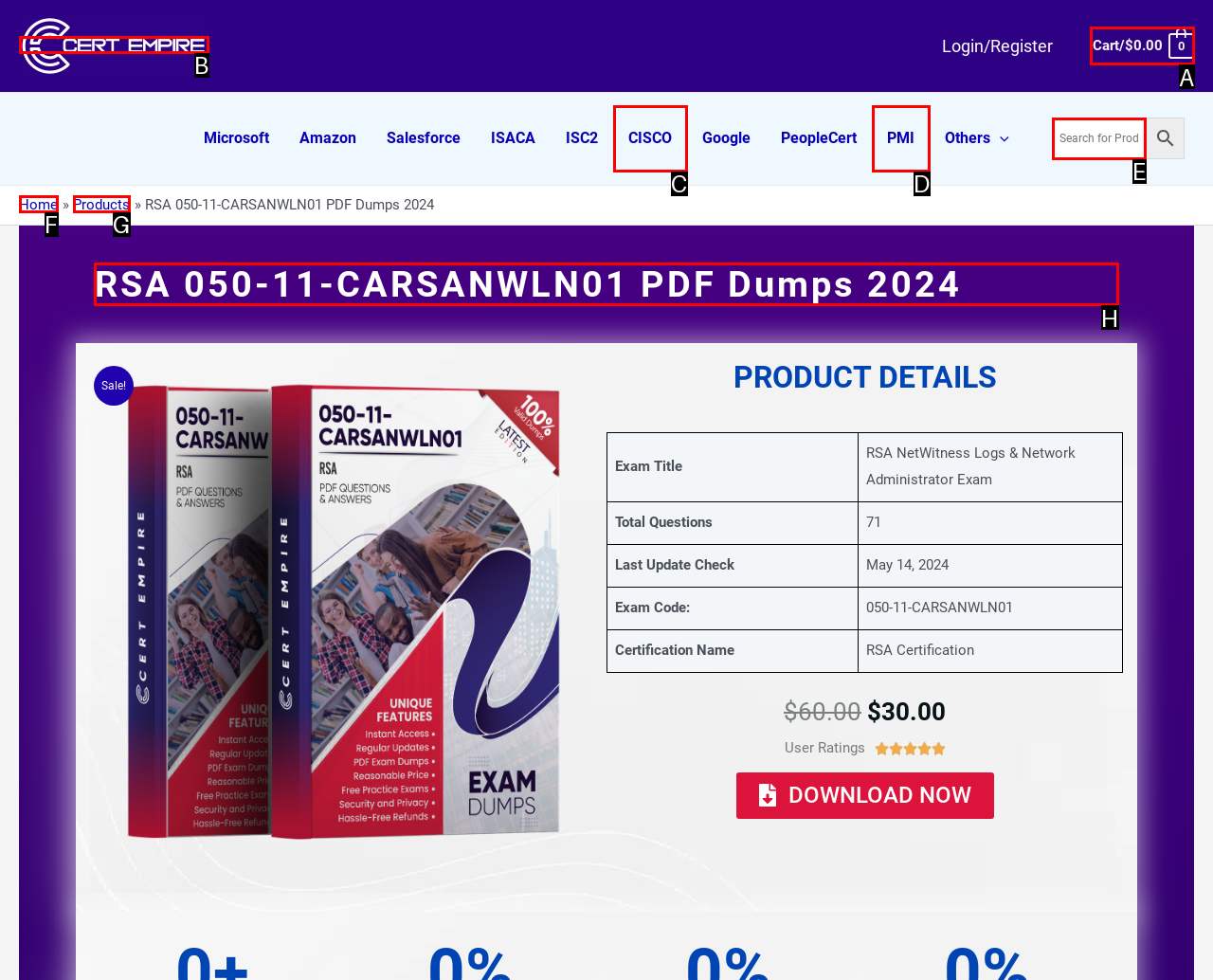Tell me the letter of the UI element I should click to accomplish the task: View RSA 050-11-CARSANWLN01 PDF Dumps 2024 details based on the choices provided in the screenshot.

H